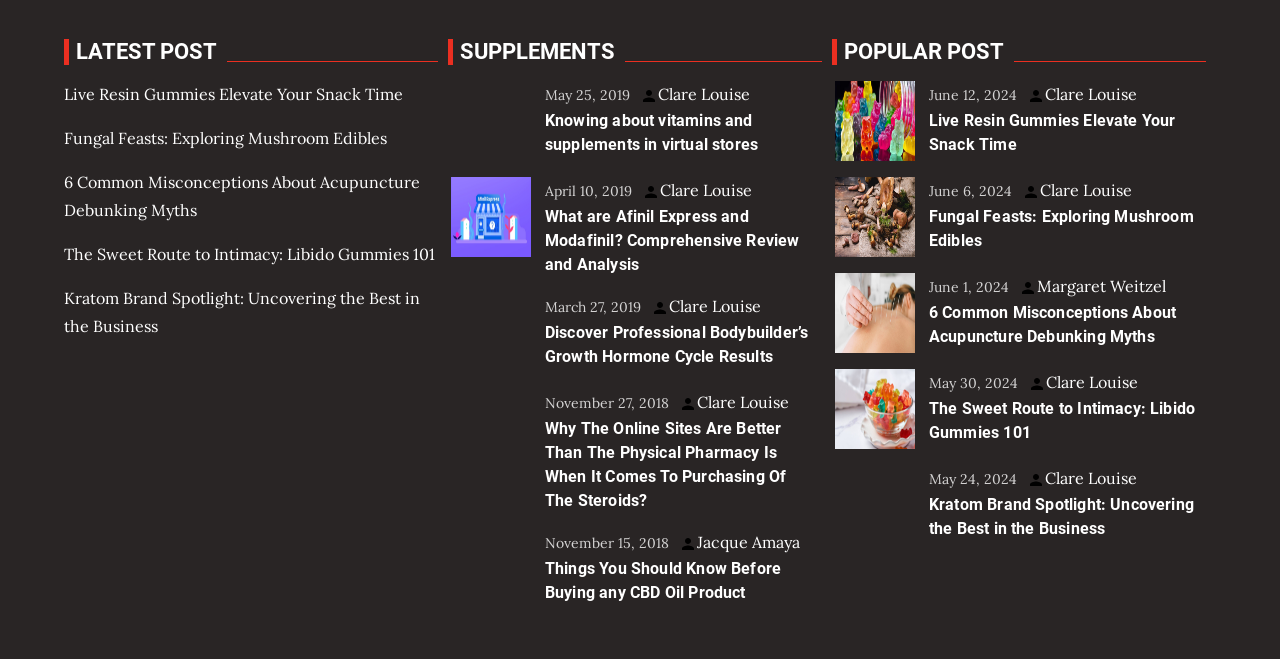Please give the bounding box coordinates of the area that should be clicked to fulfill the following instruction: "Click on 'Live Resin Gummies Elevate Your Snack Time'". The coordinates should be in the format of four float numbers from 0 to 1, i.e., [left, top, right, bottom].

[0.05, 0.127, 0.315, 0.158]